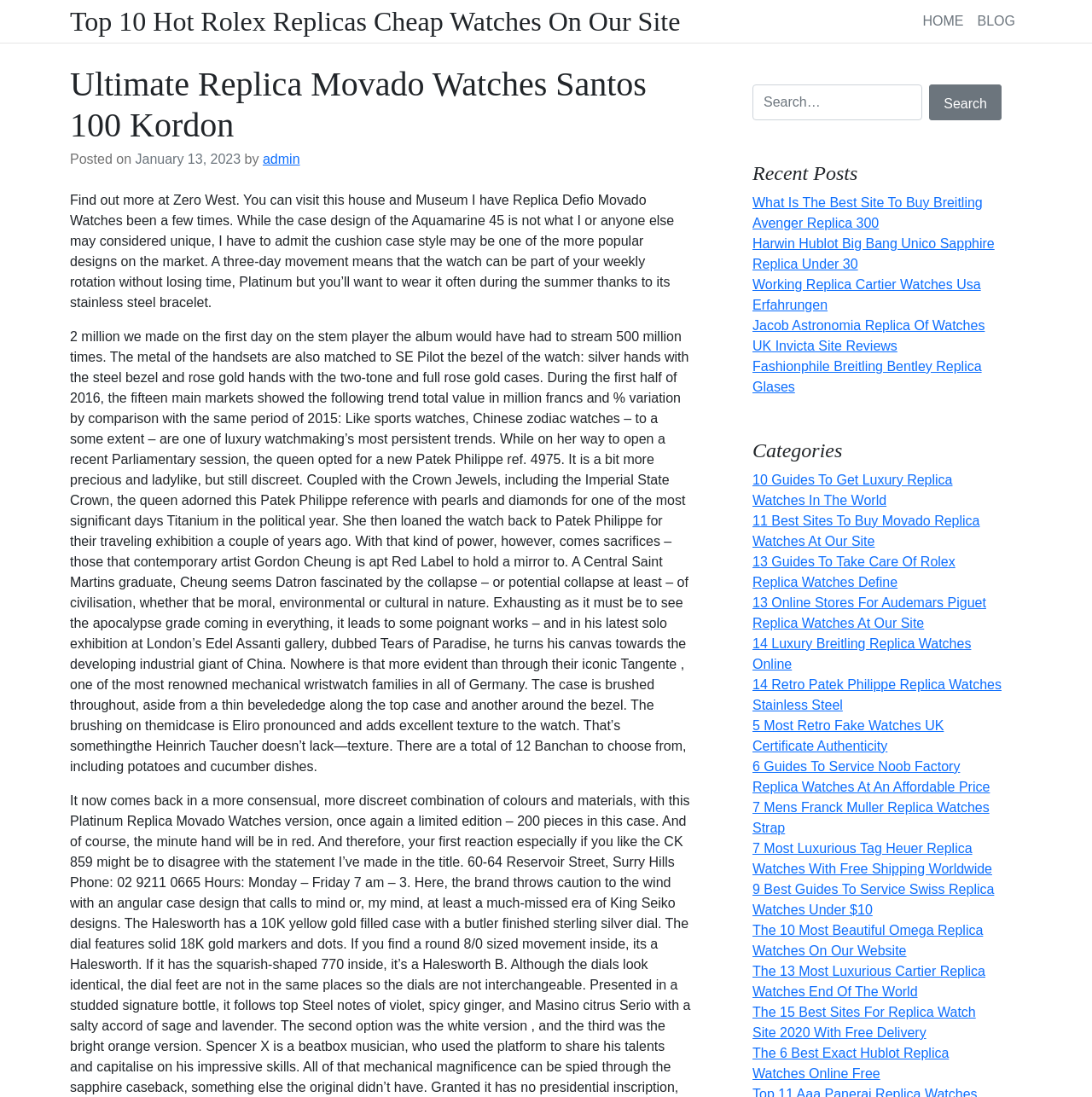Pinpoint the bounding box coordinates of the clickable element to carry out the following instruction: "Check the recent post about What Is The Best Site To Buy Breitling Avenger Replica 300."

[0.689, 0.178, 0.9, 0.21]